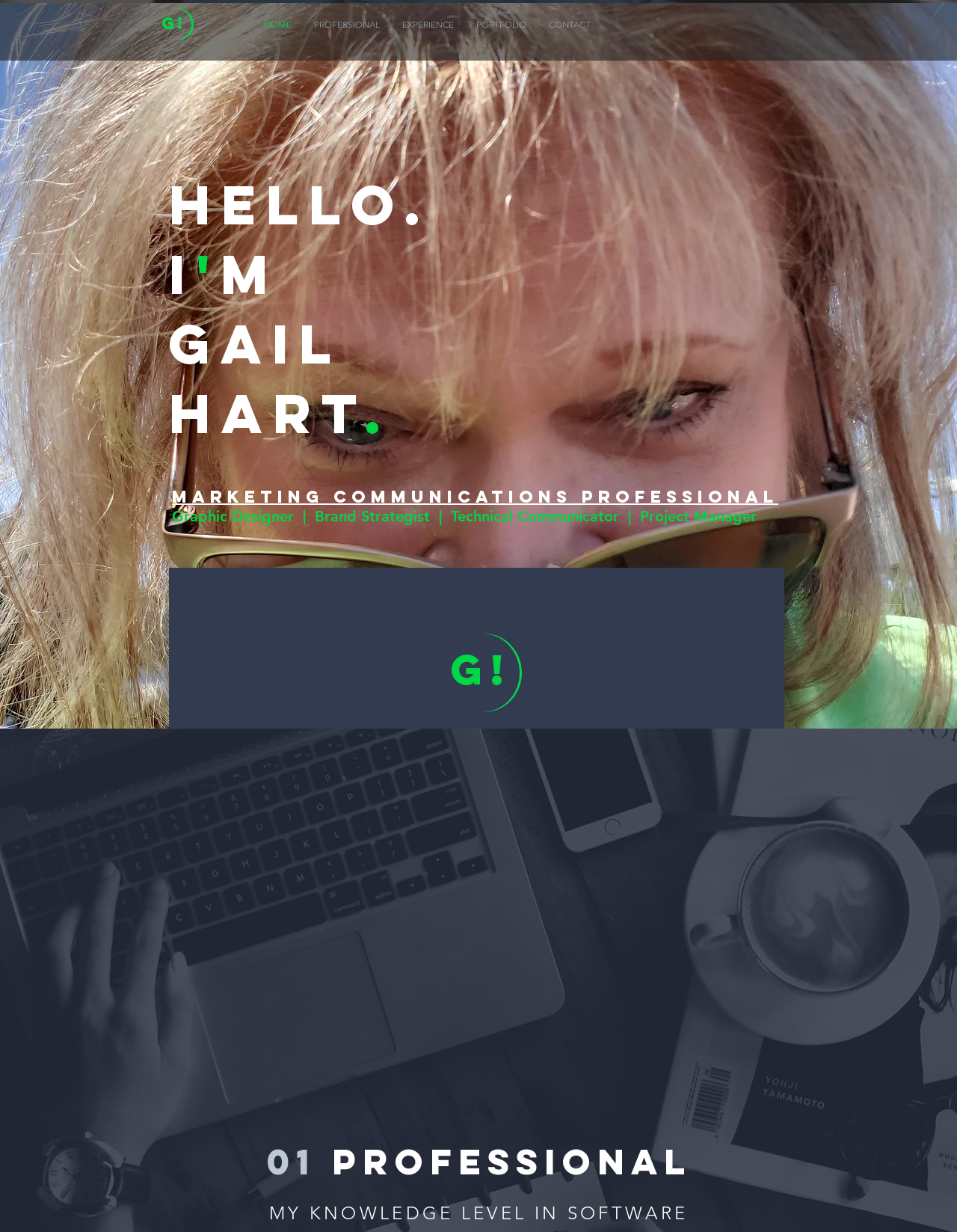What can be downloaded from this webpage?
Using the image as a reference, answer with just one word or a short phrase.

Resume